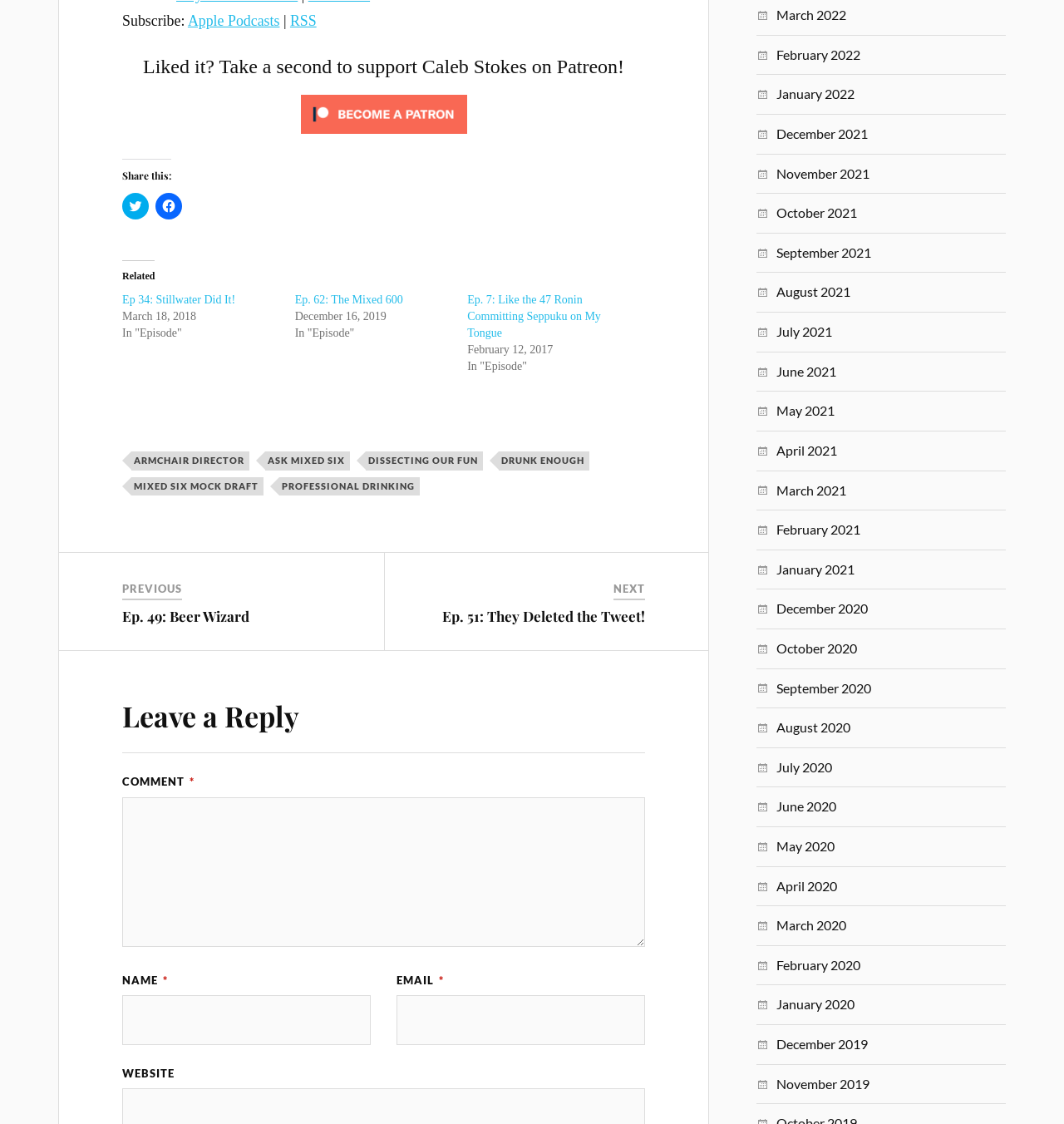Please pinpoint the bounding box coordinates for the region I should click to adhere to this instruction: "Leave a comment".

[0.115, 0.709, 0.606, 0.842]